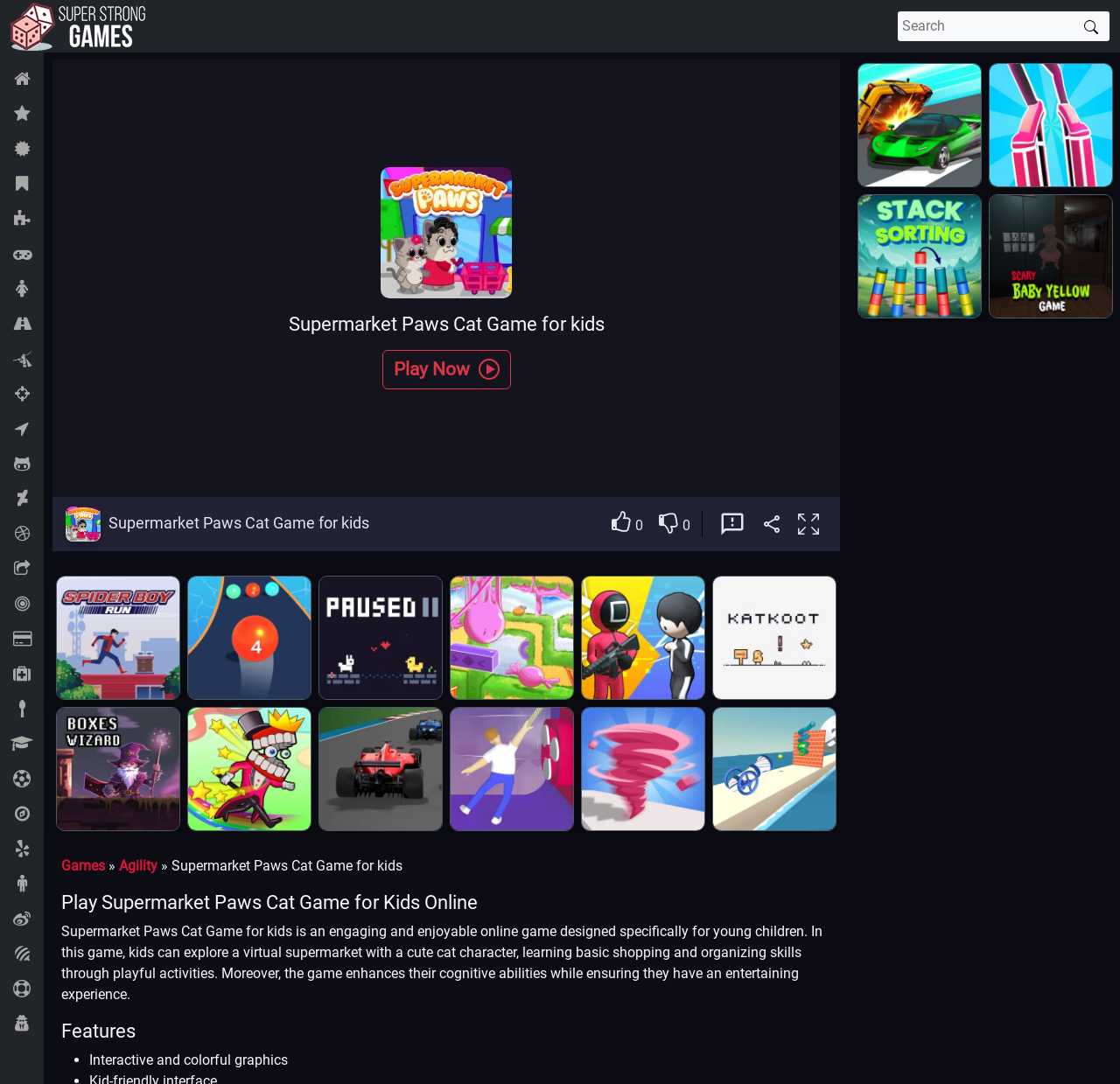Pinpoint the bounding box coordinates of the clickable element needed to complete the instruction: "Search for a game". The coordinates should be provided as four float numbers between 0 and 1: [left, top, right, bottom].

[0.802, 0.01, 0.991, 0.038]